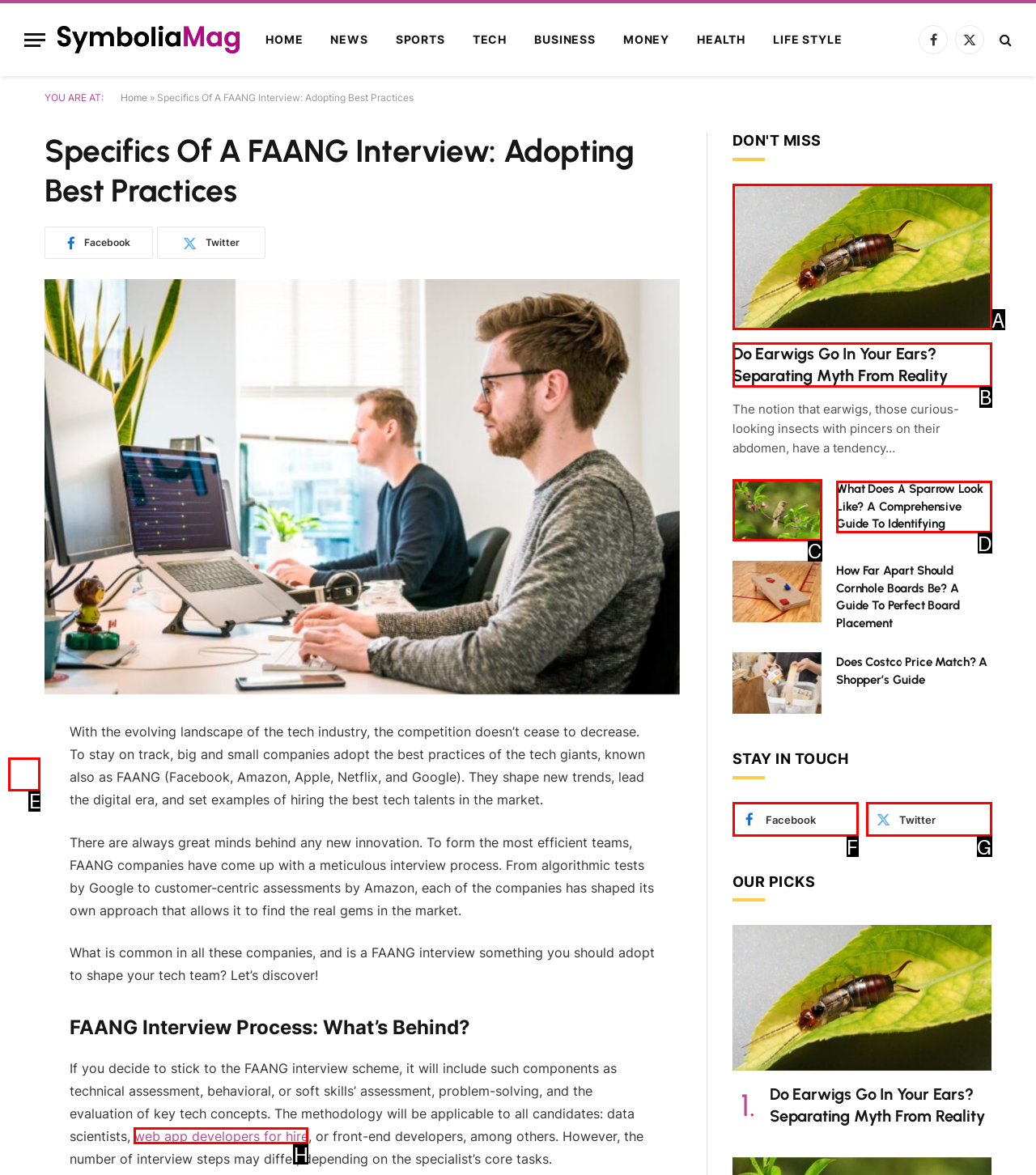Indicate the letter of the UI element that should be clicked to accomplish the task: Share the article on Facebook. Answer with the letter only.

E